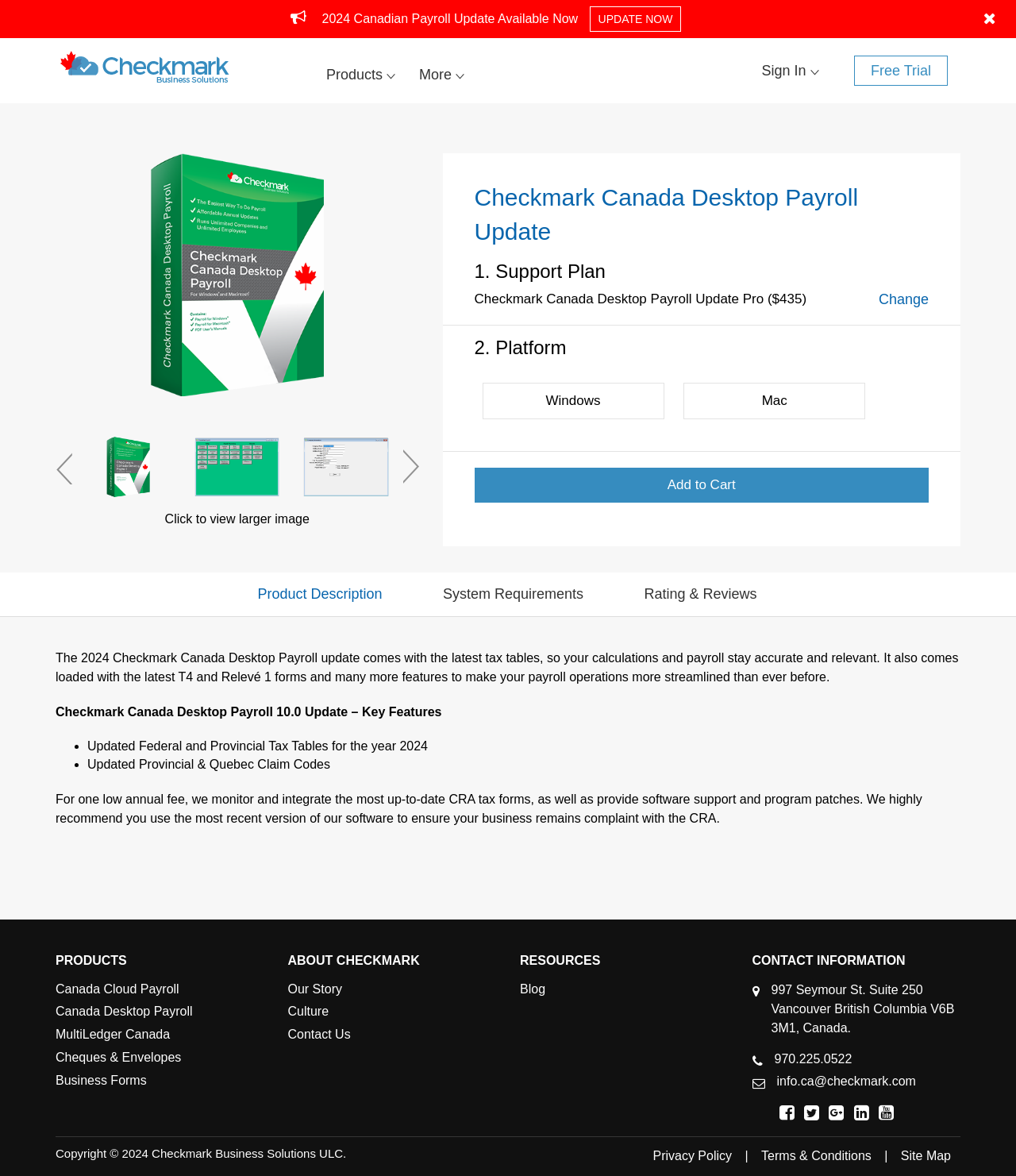Respond with a single word or phrase:
What is the price of Checkmark Canada Desktop Payroll Update Pro?

$435